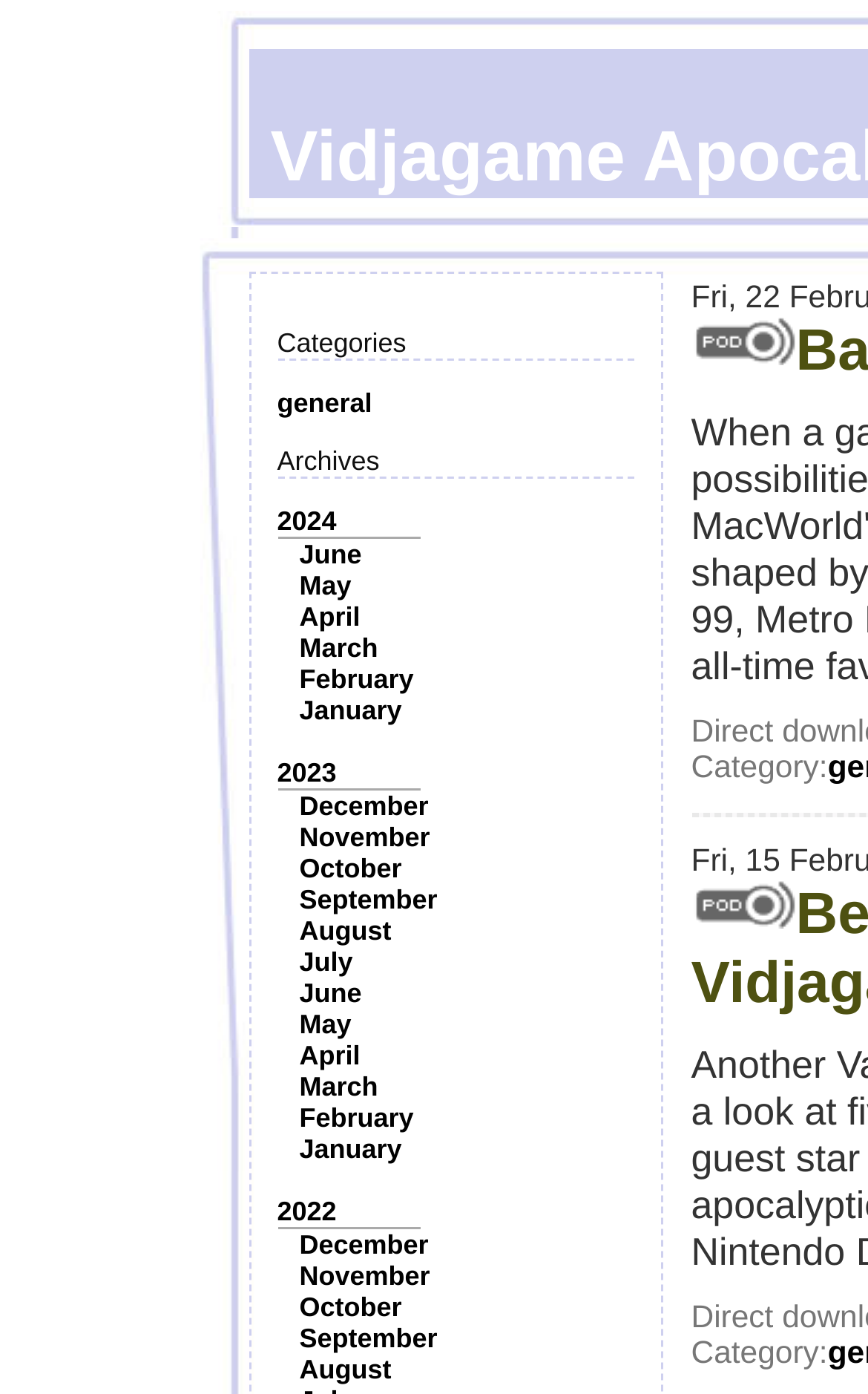Find the bounding box coordinates for the HTML element described as: "January". The coordinates should consist of four float values between 0 and 1, i.e., [left, top, right, bottom].

[0.345, 0.498, 0.463, 0.521]